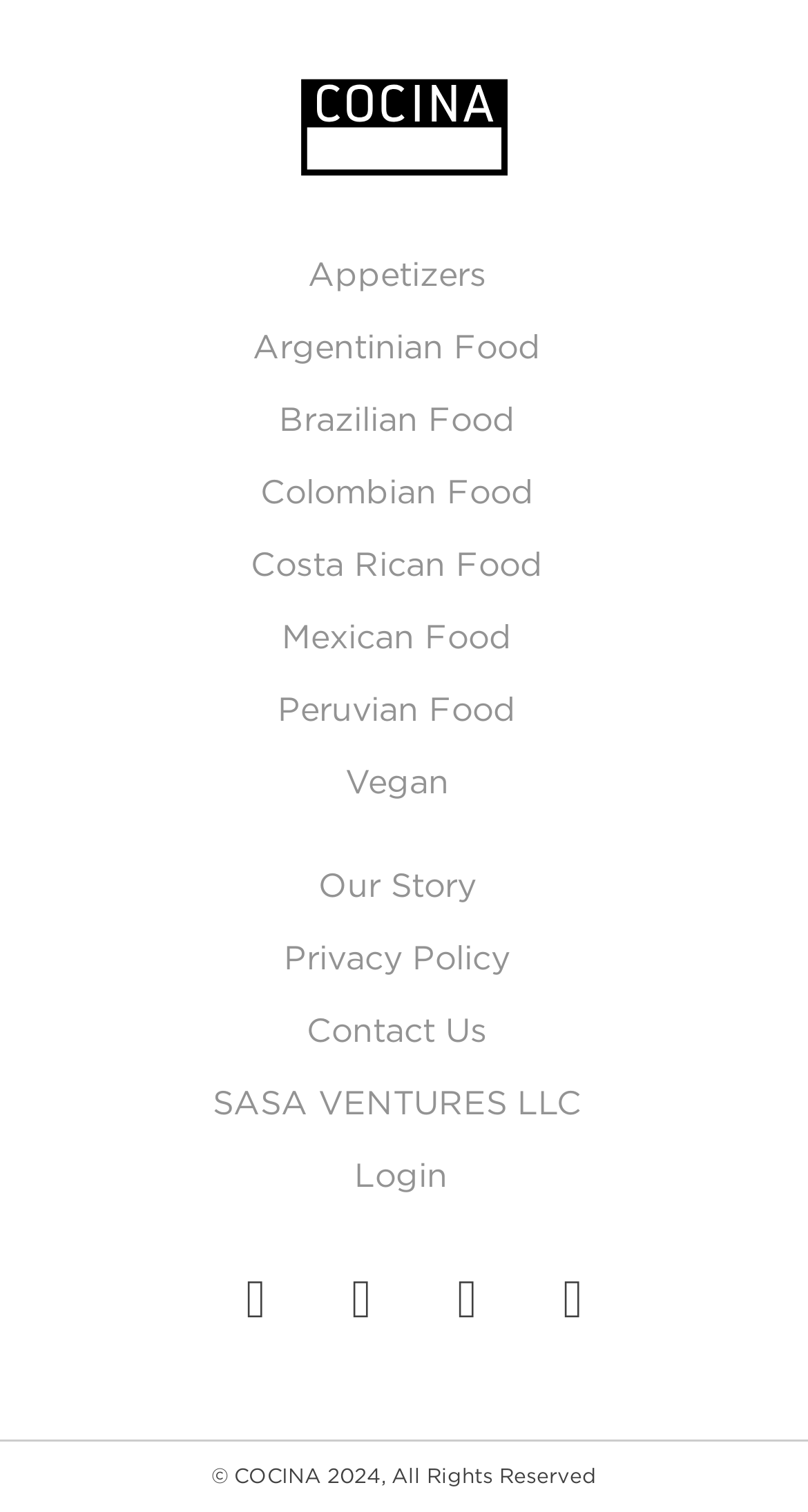Can you specify the bounding box coordinates for the region that should be clicked to fulfill this instruction: "Login to the website".

[0.077, 0.753, 0.915, 0.801]